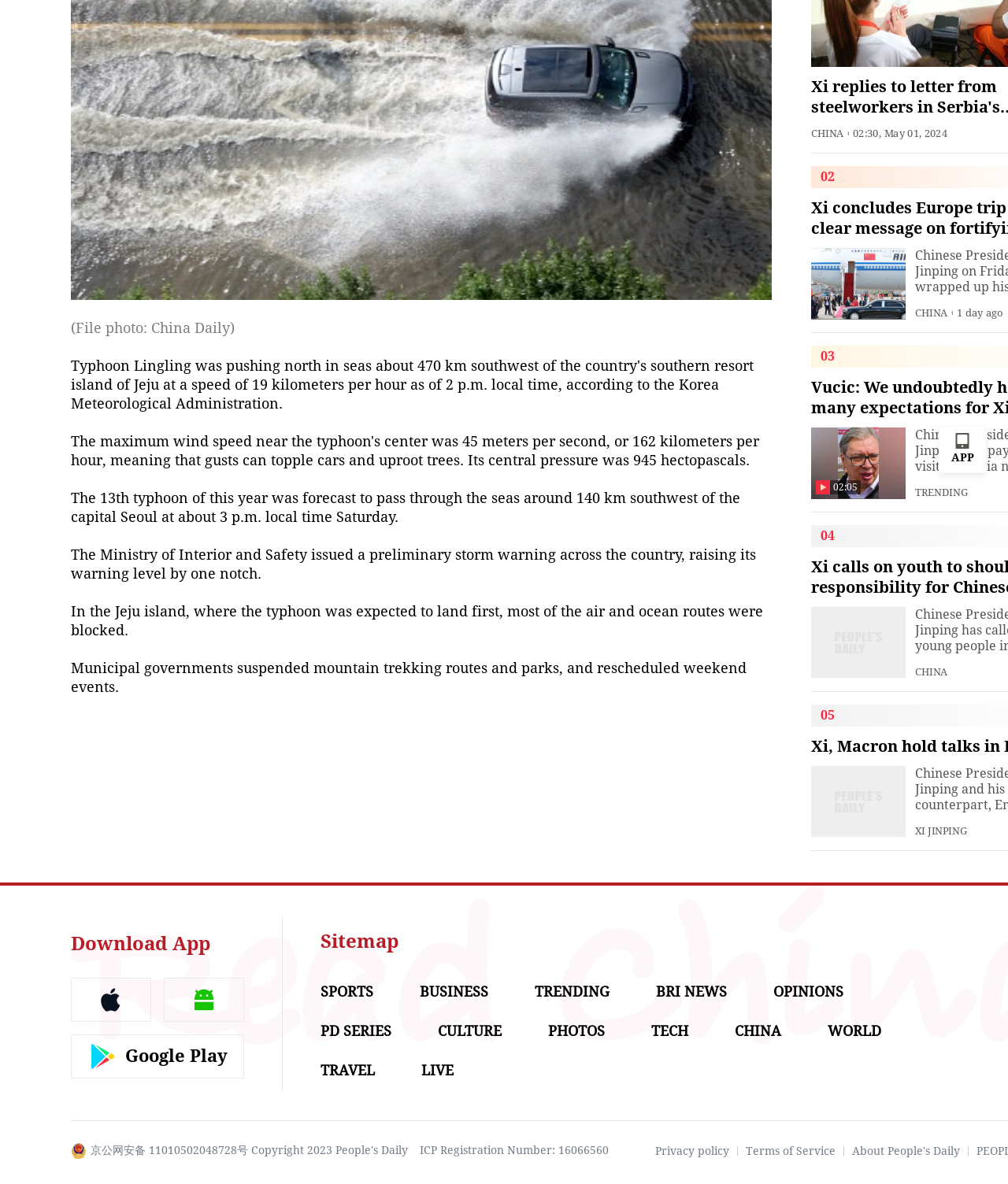Determine the bounding box coordinates of the UI element described by: "Privacy policy".

[0.65, 0.967, 0.723, 0.977]